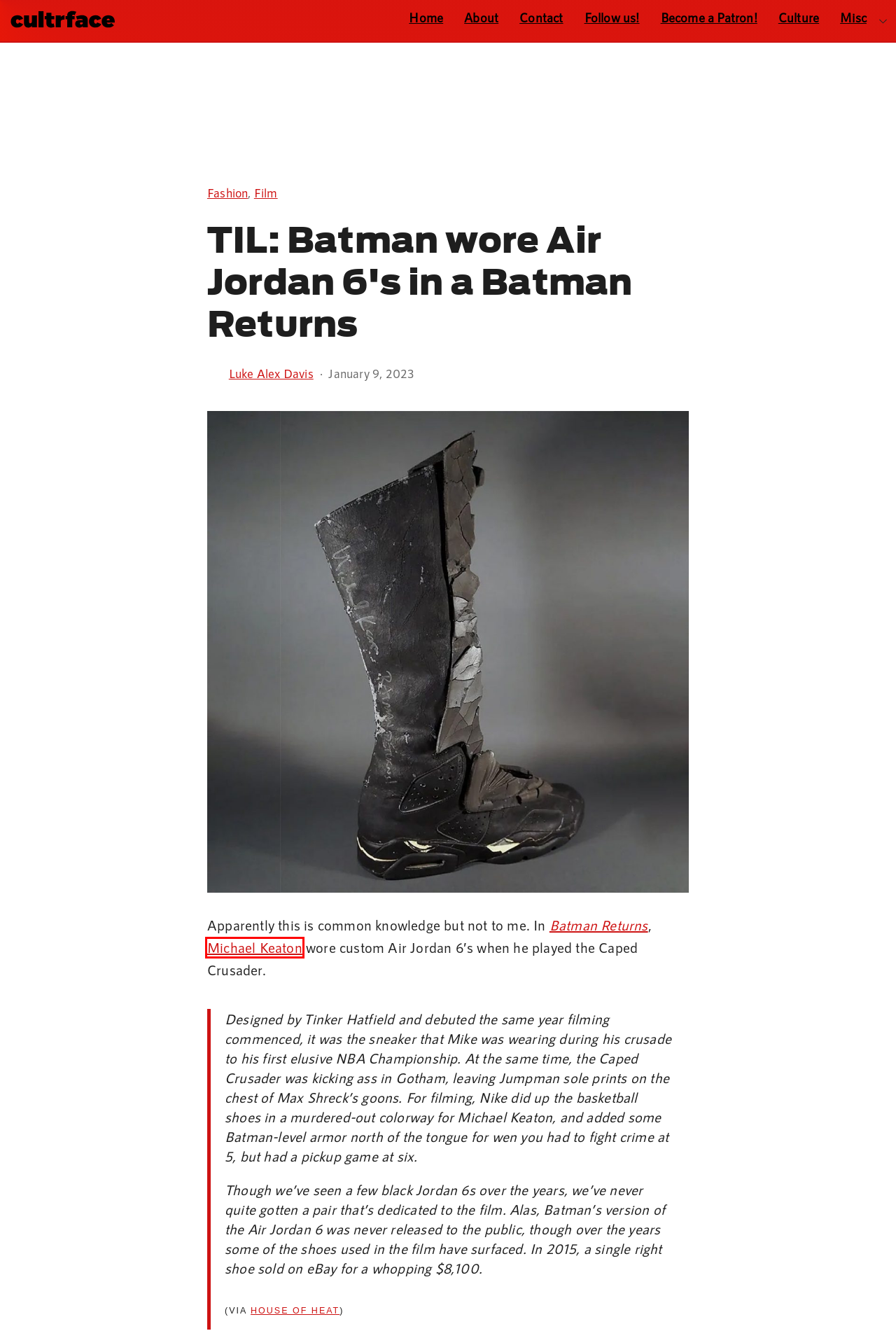Given a screenshot of a webpage with a red bounding box around an element, choose the most appropriate webpage description for the new page displayed after clicking the element within the bounding box. Here are the candidates:
A. Contact ― Cultrface
B. Film articles from Cultrface
C. Fashion articles from Cultrface
D. Articles about Michael Keaton (Cultrface)
E. Mike Adds Lemon Liners to the Air Jordan 1 Centre Court | House of Heat°
F. Follow us ― Cultrface
G. Cultrface ― We do it #ForTheCultrs
H. Culture articles from Cultrface

D